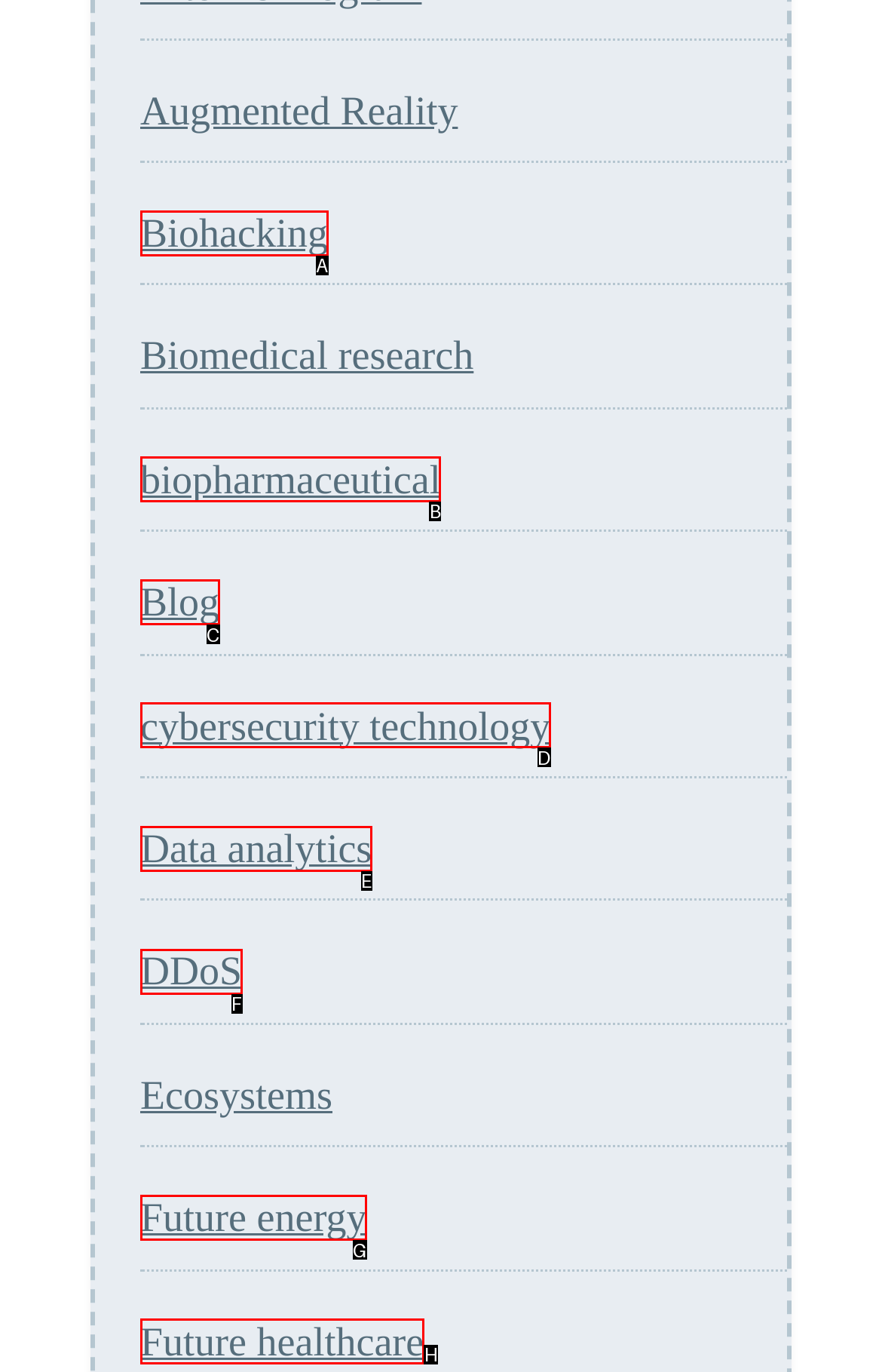Specify the letter of the UI element that should be clicked to achieve the following: Discover Future healthcare
Provide the corresponding letter from the choices given.

H